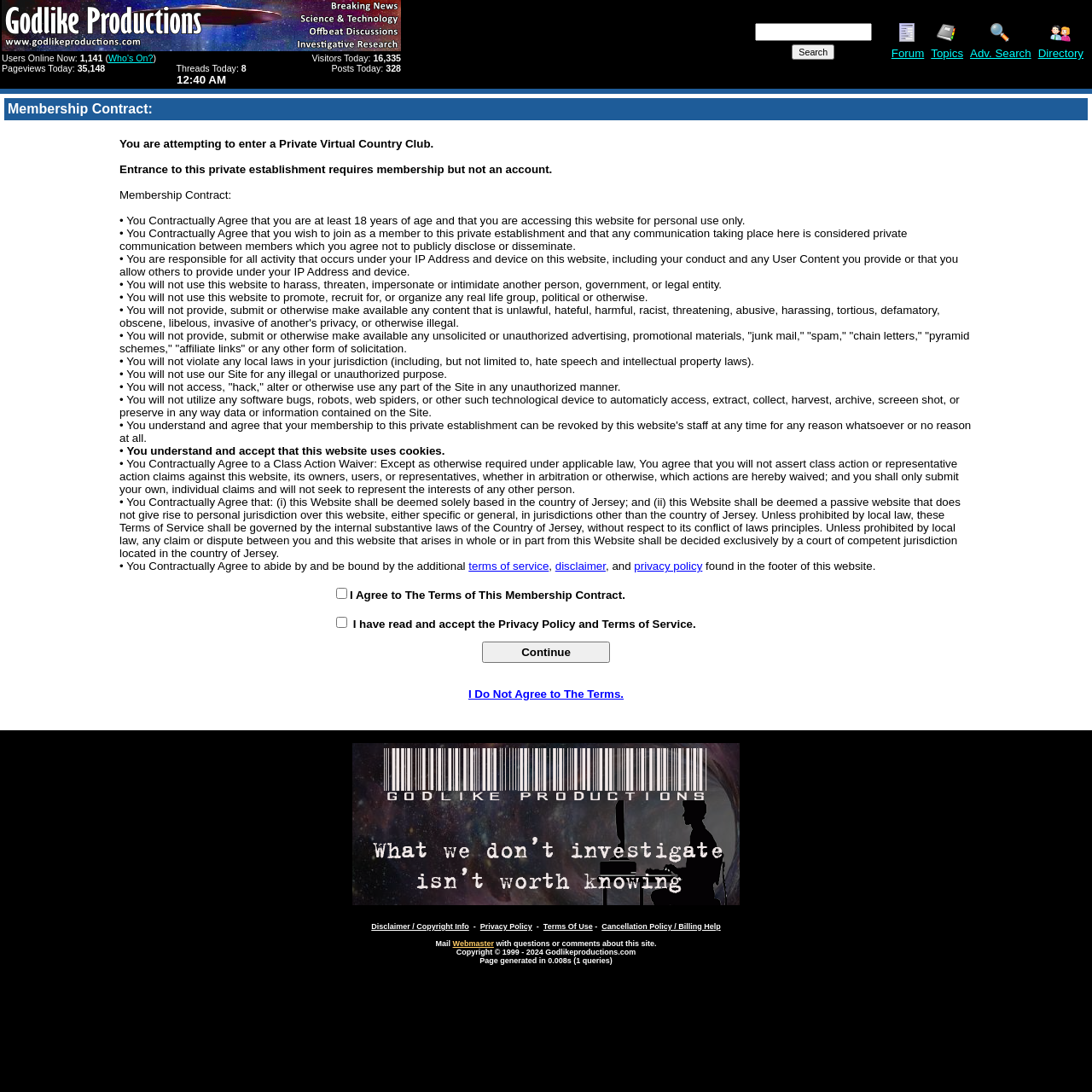Find and specify the bounding box coordinates that correspond to the clickable region for the instruction: "Click the 'Directory' link".

[0.951, 0.043, 0.992, 0.055]